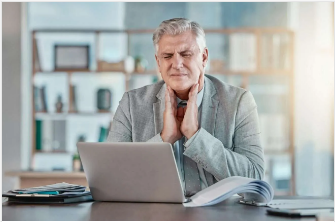What is the source of light in the office?
Please analyze the image and answer the question with as much detail as possible.

The soft, natural light filtering in adds to the atmosphere, highlighting the businessman's concern, which implies that the office has a window or an opening that allows natural light to enter.